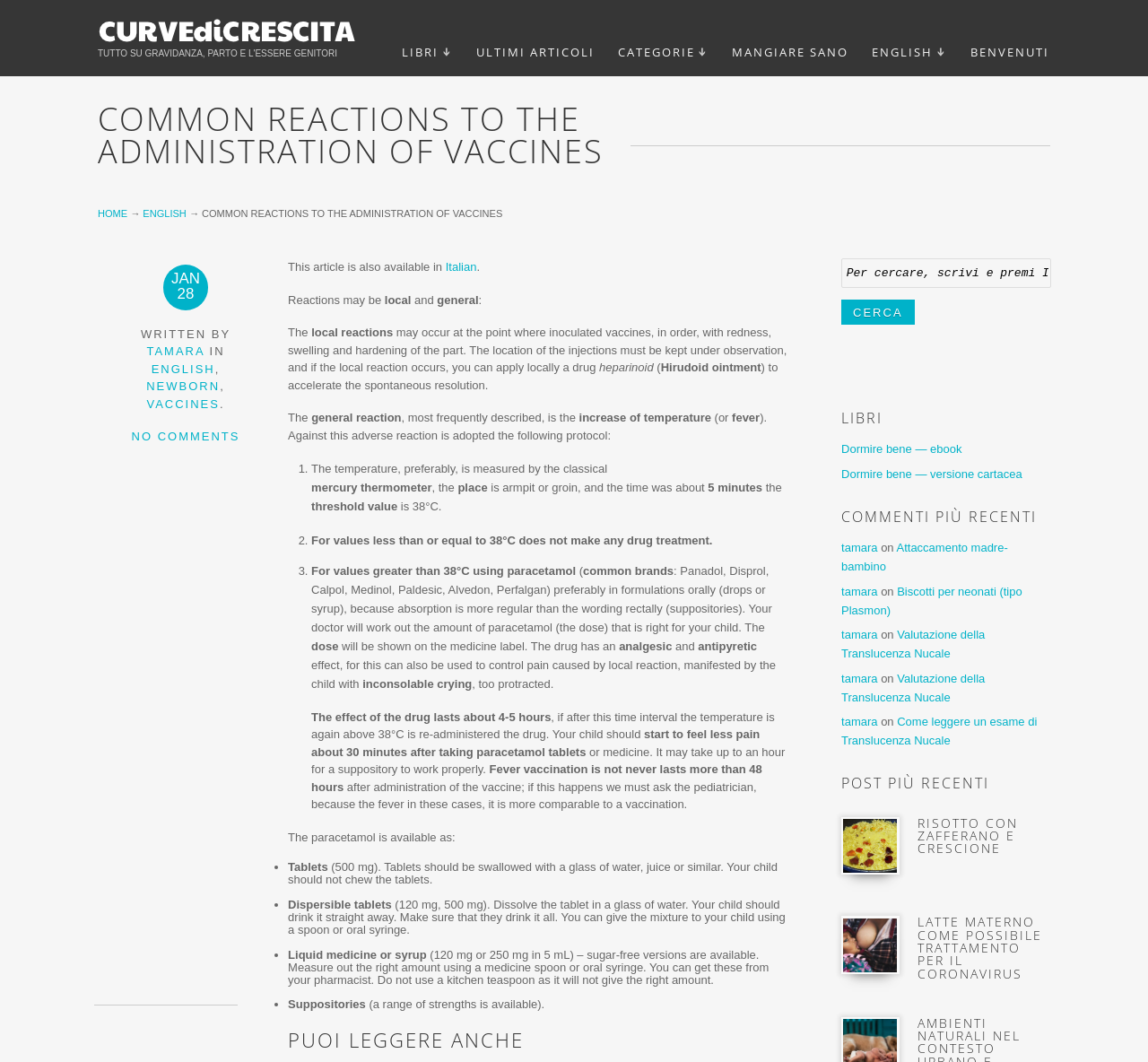Who wrote the article?
Based on the visual content, answer with a single word or a brief phrase.

Tamara